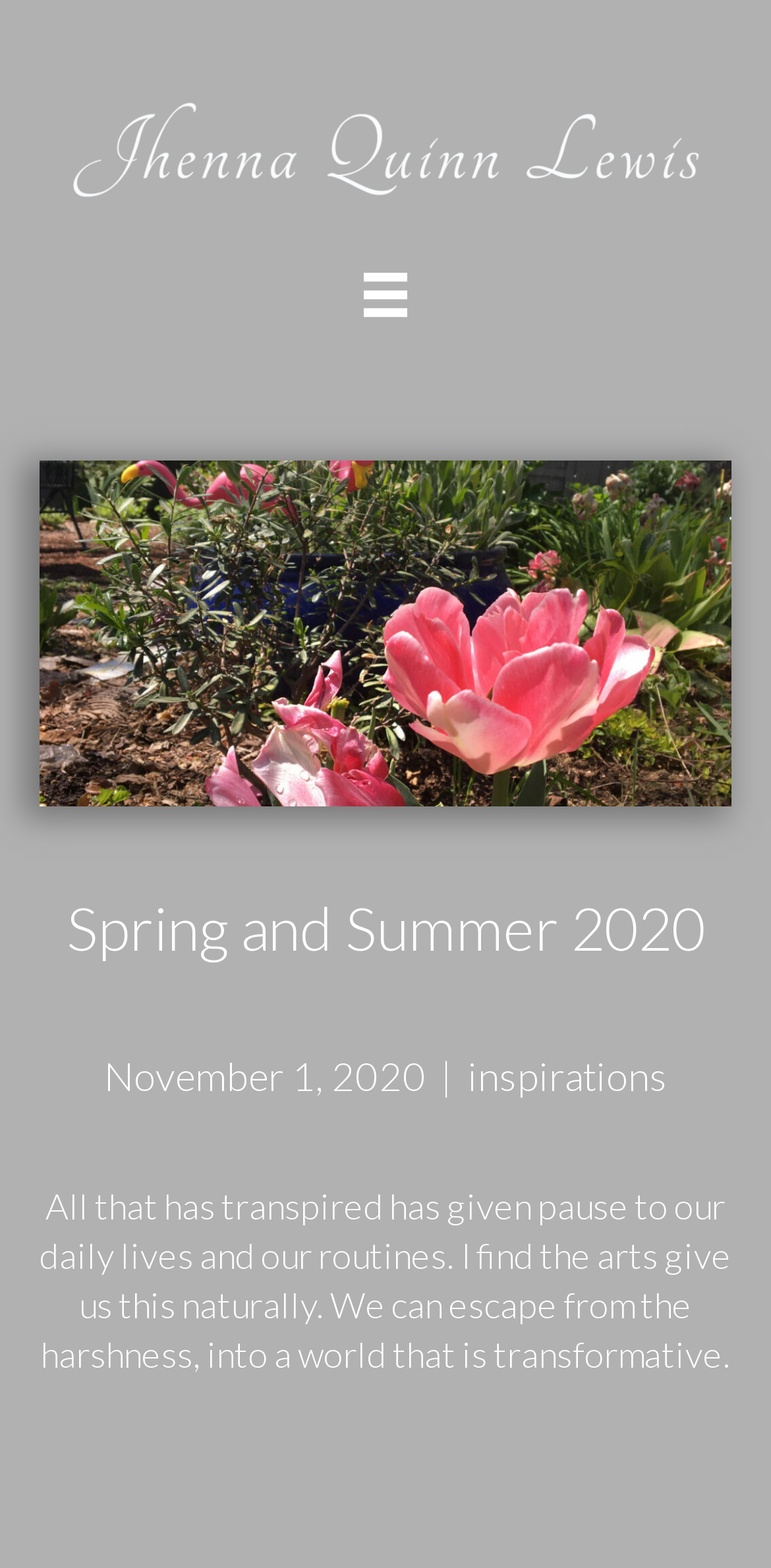What is the title of the section below the author's name?
Respond with a short answer, either a single word or a phrase, based on the image.

Spring and Summer 2020